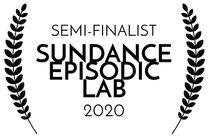Explain in detail what you see in the image.

This image features a prestigious recognition badge for the **Sundance Episodic Lab 2020**, highlighting its title as a **Semi-Finalist**. Encircled by two elegant laurel branches, this emblem symbolizes excellence in storytelling and the distinct honor of being selected from a competitive pool of entries. The badge is designed in a striking black and white color scheme, making it visually impactful. The Sundance Episodic Lab is known for nurturing innovative voices in episodic programming, and being recognized as a semi-finalist signifies notable achievement in the realm of creative television development.